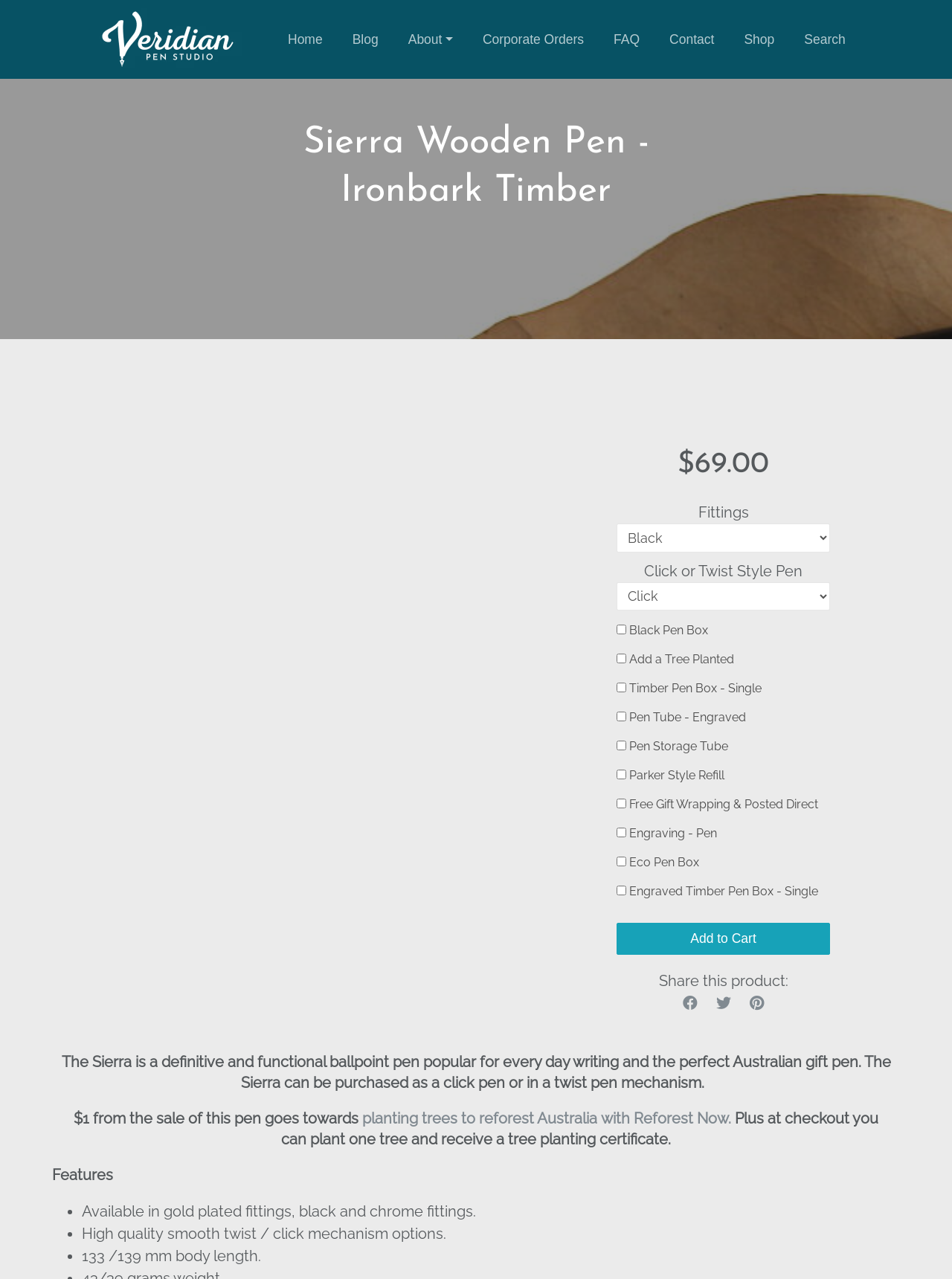Can you identify the bounding box coordinates of the clickable region needed to carry out this instruction: 'Share this product on social media'? The coordinates should be four float numbers within the range of 0 to 1, stated as [left, top, right, bottom].

[0.717, 0.777, 0.737, 0.791]